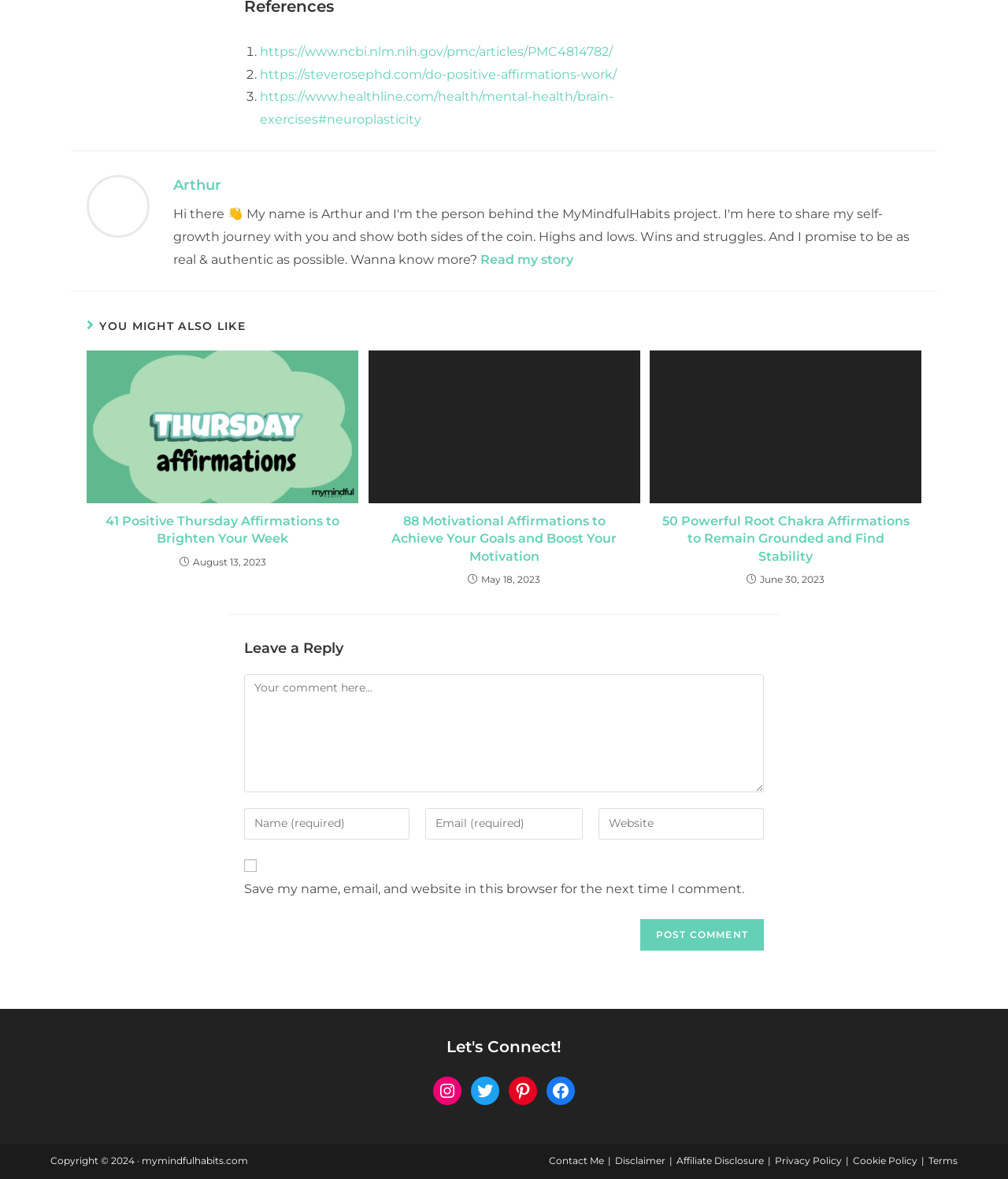Identify the bounding box coordinates of the area you need to click to perform the following instruction: "Visit the author's page".

[0.172, 0.15, 0.22, 0.164]